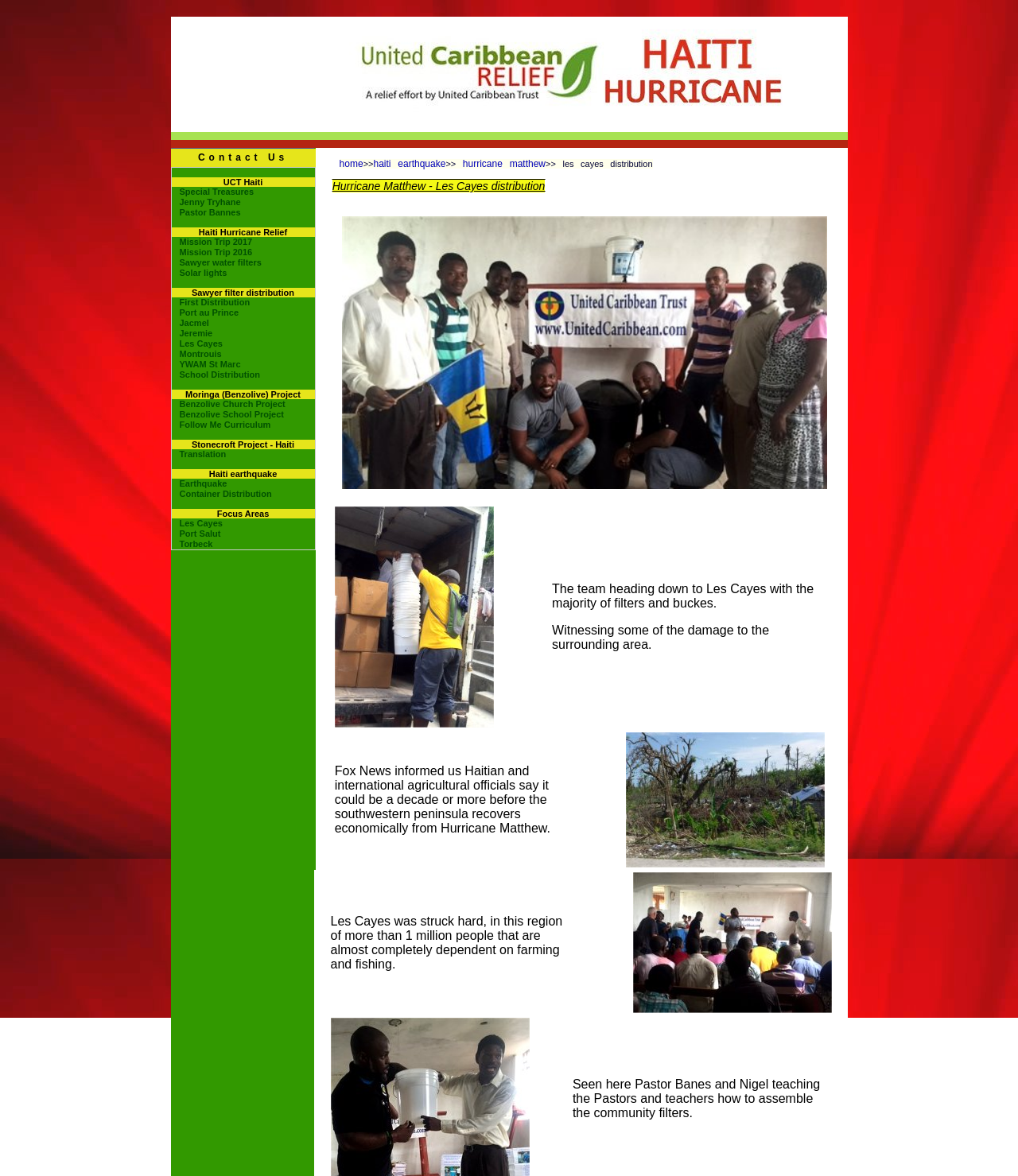What is the impact of Hurricane Matthew on the southwestern peninsula?
Based on the image, answer the question with as much detail as possible.

The webpage mentions that according to Fox News, Haitian and international agricultural officials say it could be a decade or more before the southwestern peninsula recovers economically from Hurricane Matthew, indicating the severe impact of the hurricane on the region's economy.